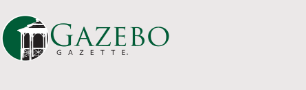What is the font size of 'GAZETTE' compared to 'GAZEBO'?
Using the picture, provide a one-word or short phrase answer.

Smaller